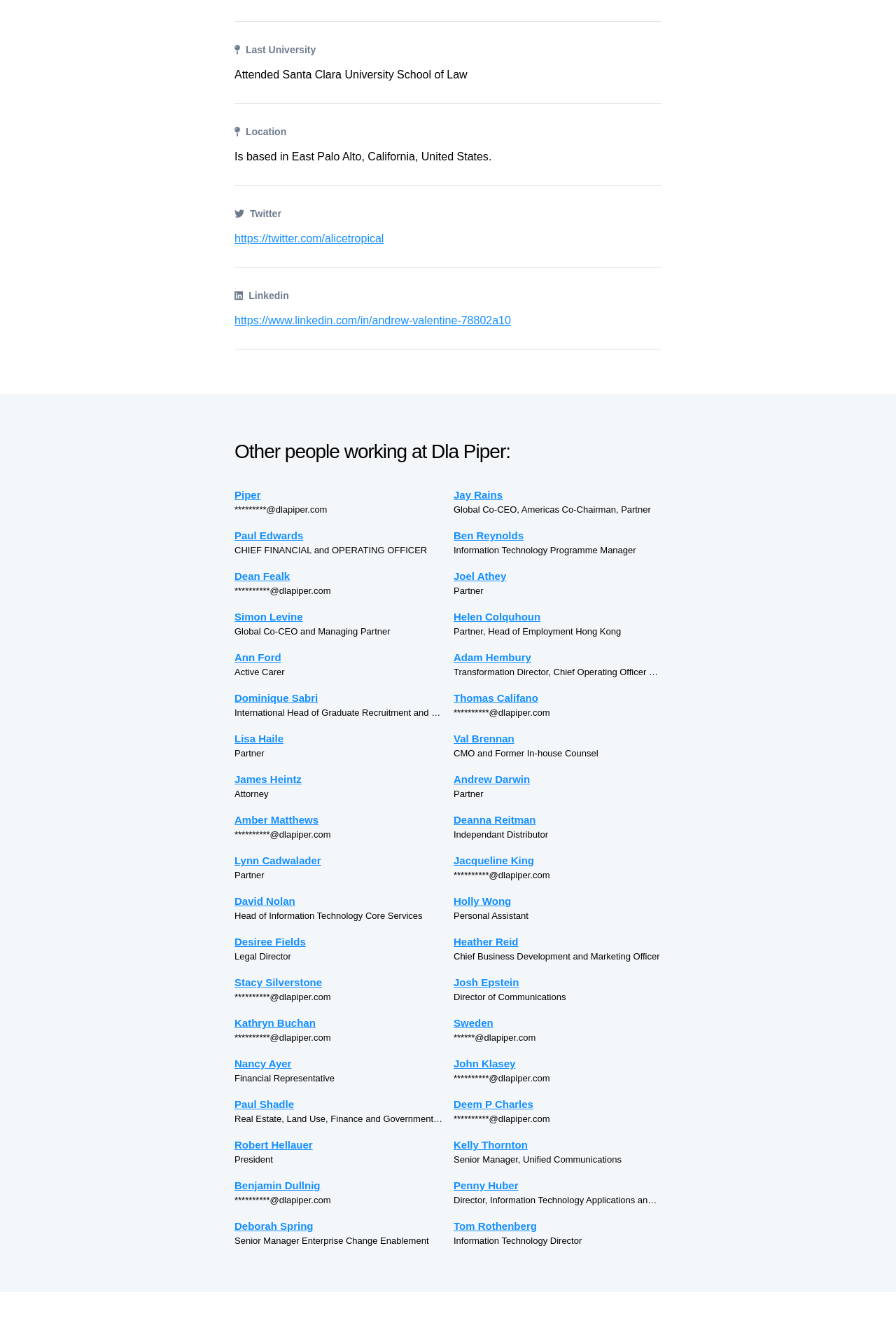Can you provide the bounding box coordinates for the element that should be clicked to implement the instruction: "Explore Deanna Reitman's profile"?

[0.506, 0.614, 0.738, 0.626]